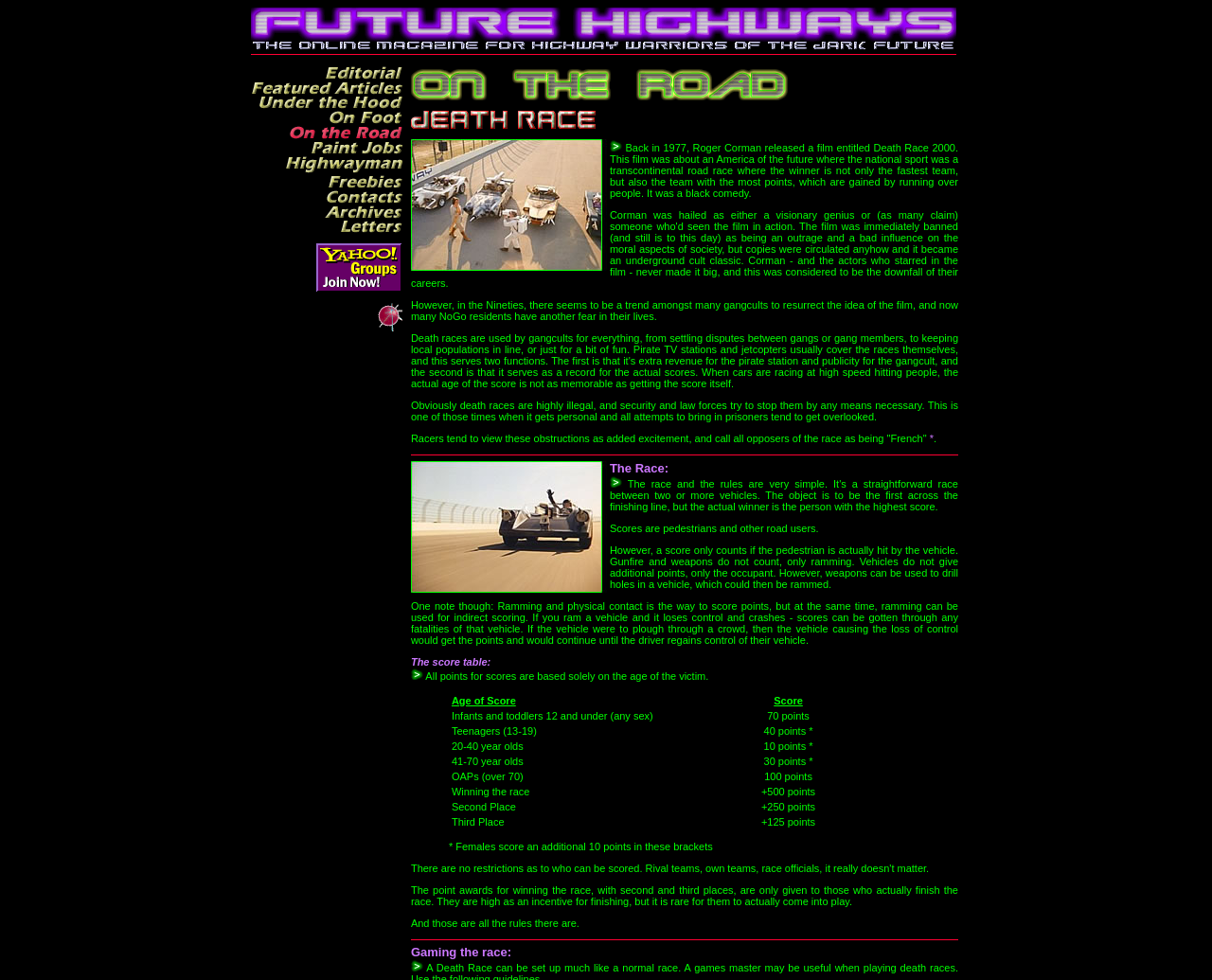Find and indicate the bounding box coordinates of the region you should select to follow the given instruction: "Explore the 'Death Race (15k)' image".

[0.339, 0.142, 0.501, 0.276]